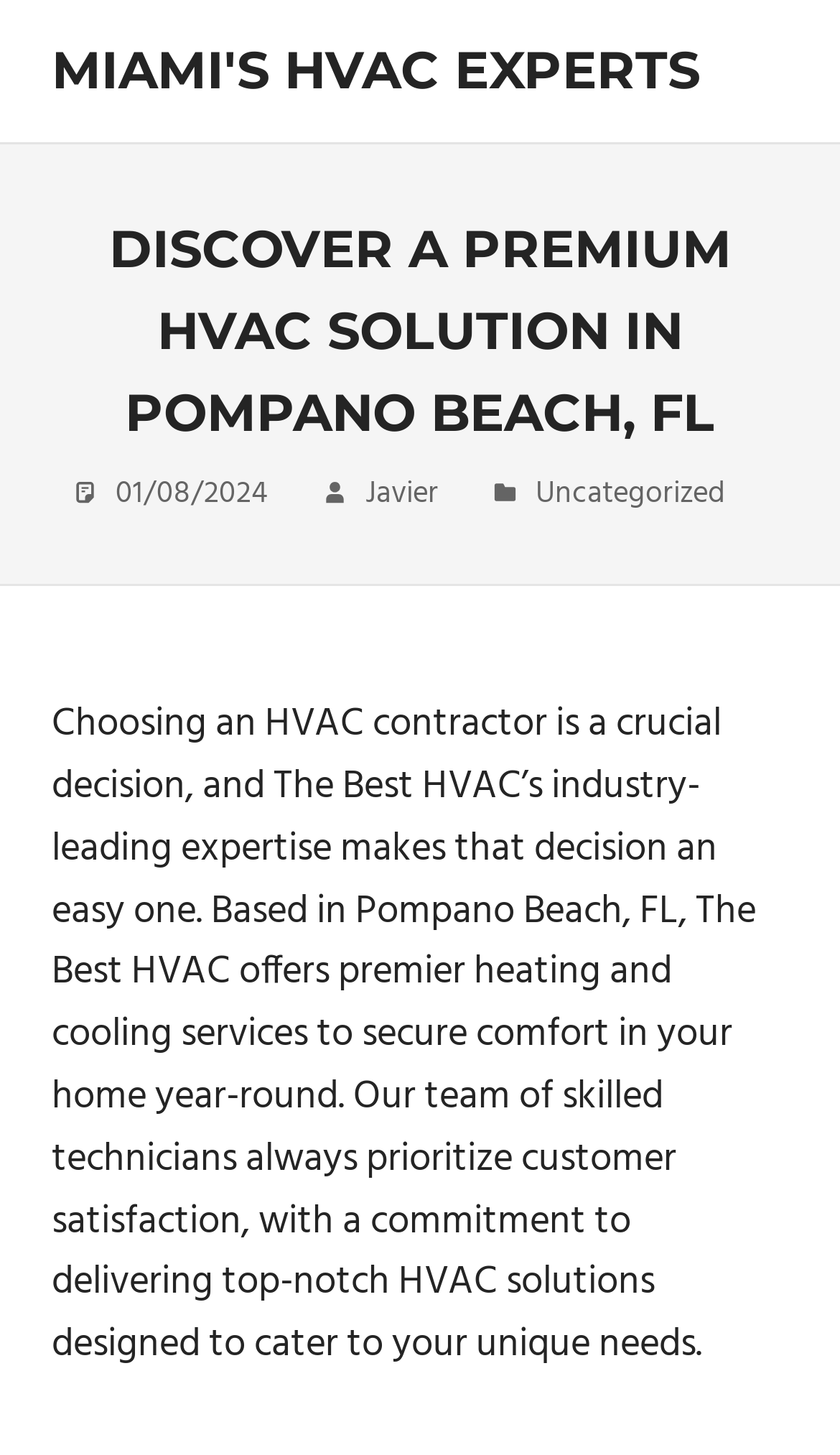Provide a thorough summary of the webpage.

The webpage appears to be a company's website, specifically a heating, ventilation, and air conditioning (HVAC) service provider based in Pompano Beach, Florida. 

At the top, there is a prominent link with the company name "MIAMI'S HVAC EXPERTS" taking up most of the width. Below it, there is a small text "Se Habla Espanol" which means "Spanish spoken" in English. 

Further down, a large heading "DISCOVER A PREMIUM HVAC SOLUTION IN POMPANO BEACH, FL" spans across the page. 

On the left side, there are three links arranged vertically: a date "01/08/2024", a name "Javier", and a category "Uncategorized". 

To the right of these links, there is a block of text that describes the company's services. The text explains that choosing an HVAC contractor is crucial and that the company, The Best HVAC, offers premier heating and cooling services to ensure comfort in customers' homes year-round. The text also highlights the company's commitment to customer satisfaction and delivering top-notch HVAC solutions tailored to individual needs.